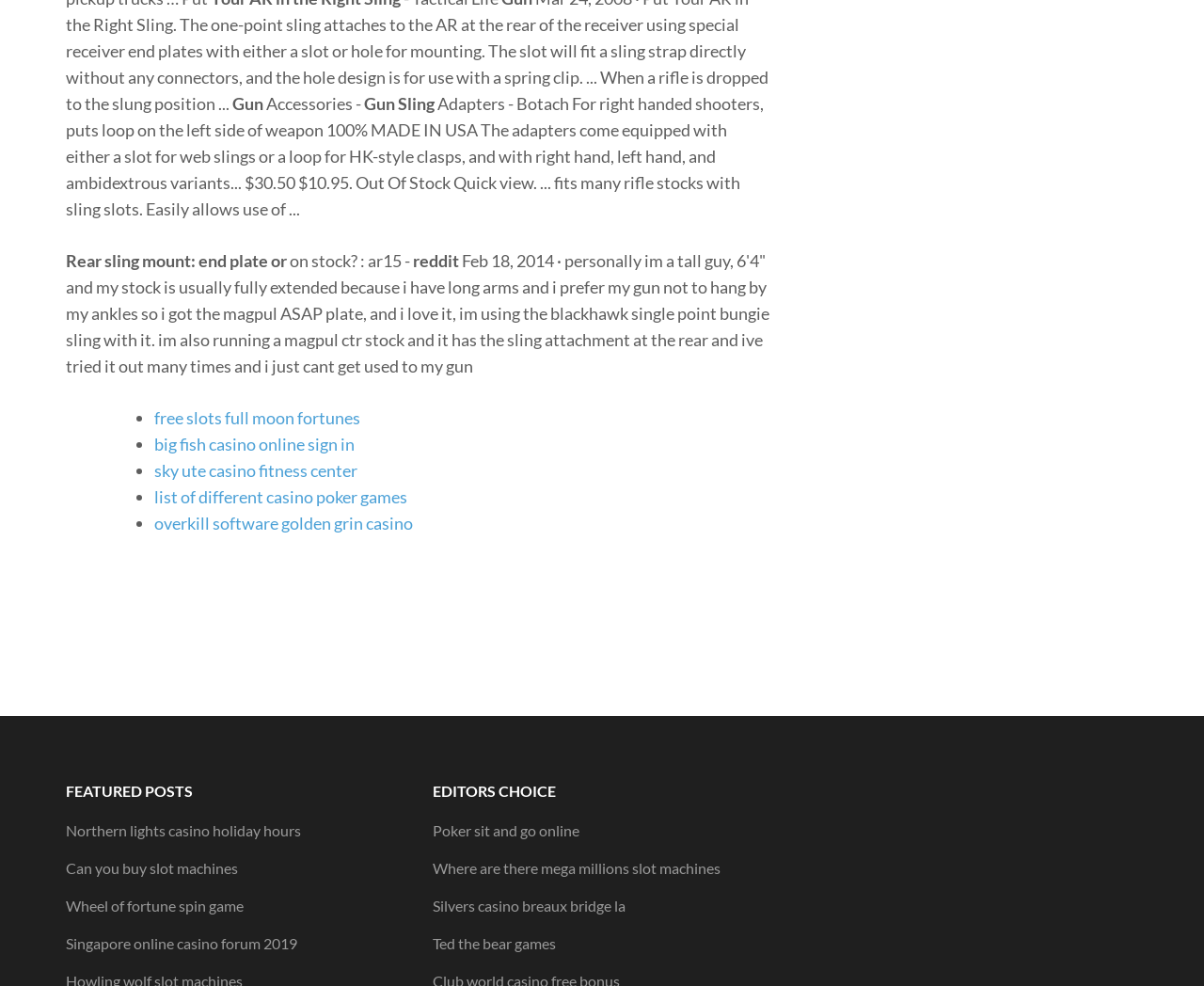Given the description Singapore online casino forum 2019, predict the bounding box coordinates of the UI element. Ensure the coordinates are in the format (top-left x, top-left y, bottom-right x, bottom-right y) and all values are between 0 and 1.

[0.055, 0.947, 0.247, 0.966]